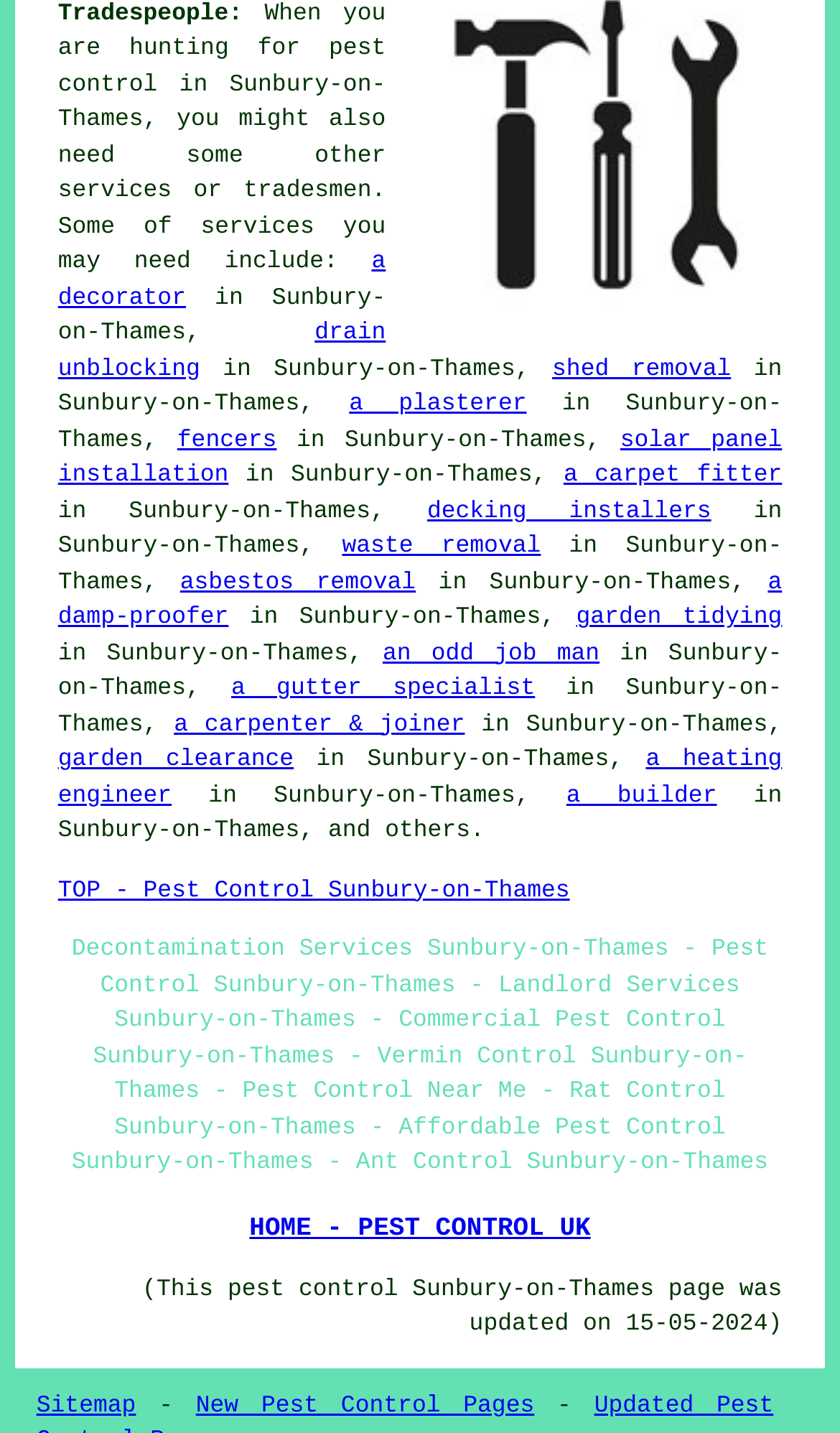Please identify the bounding box coordinates of the element's region that needs to be clicked to fulfill the following instruction: "go to Sitemap". The bounding box coordinates should consist of four float numbers between 0 and 1, i.e., [left, top, right, bottom].

[0.043, 0.972, 0.162, 0.99]